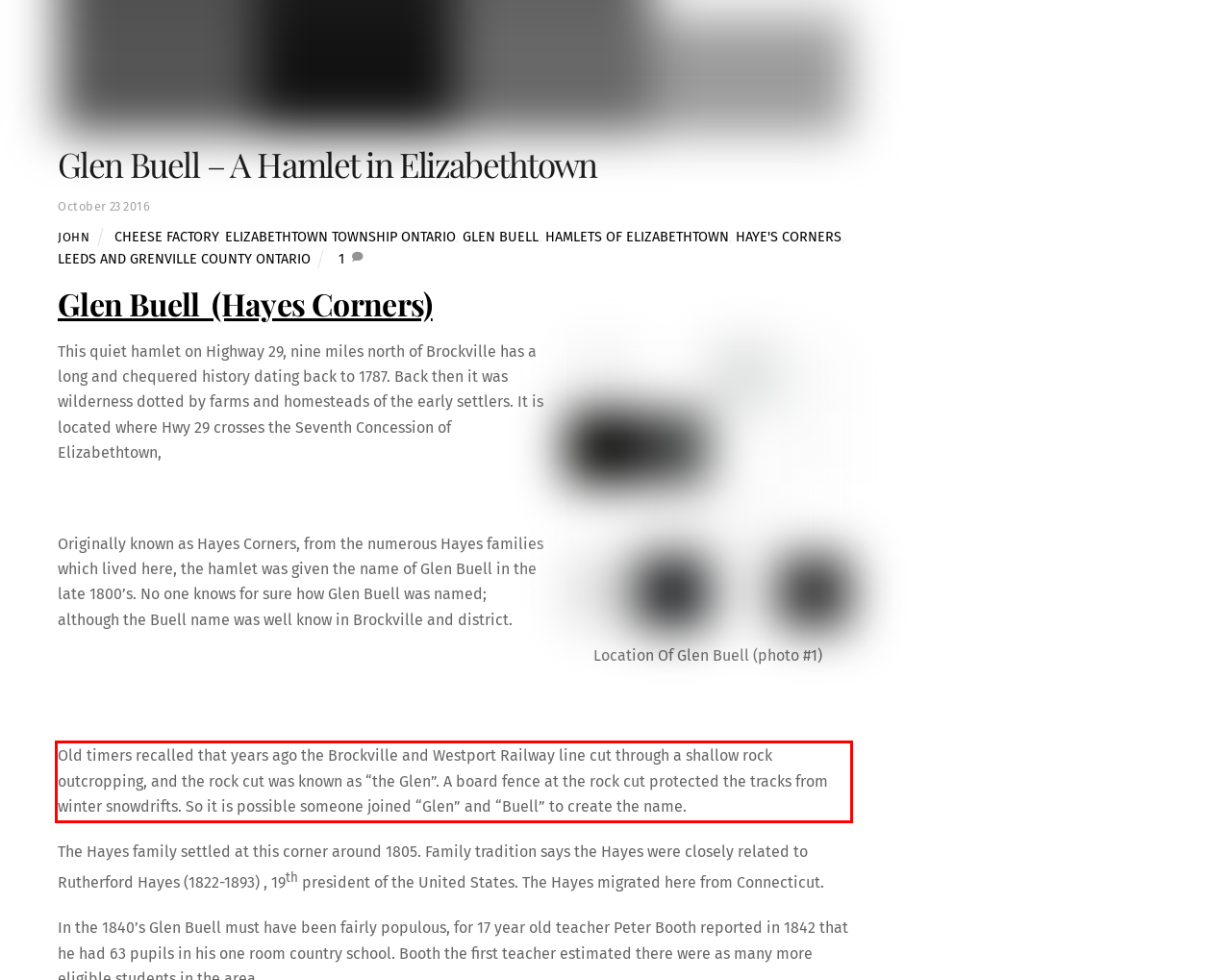Given a webpage screenshot, locate the red bounding box and extract the text content found inside it.

Old timers recalled that years ago the Brockville and Westport Railway line cut through a shallow rock outcropping, and the rock cut was known as “the Glen”. A board fence at the rock cut protected the tracks from winter snowdrifts. So it is possible someone joined “Glen” and “Buell” to create the name.